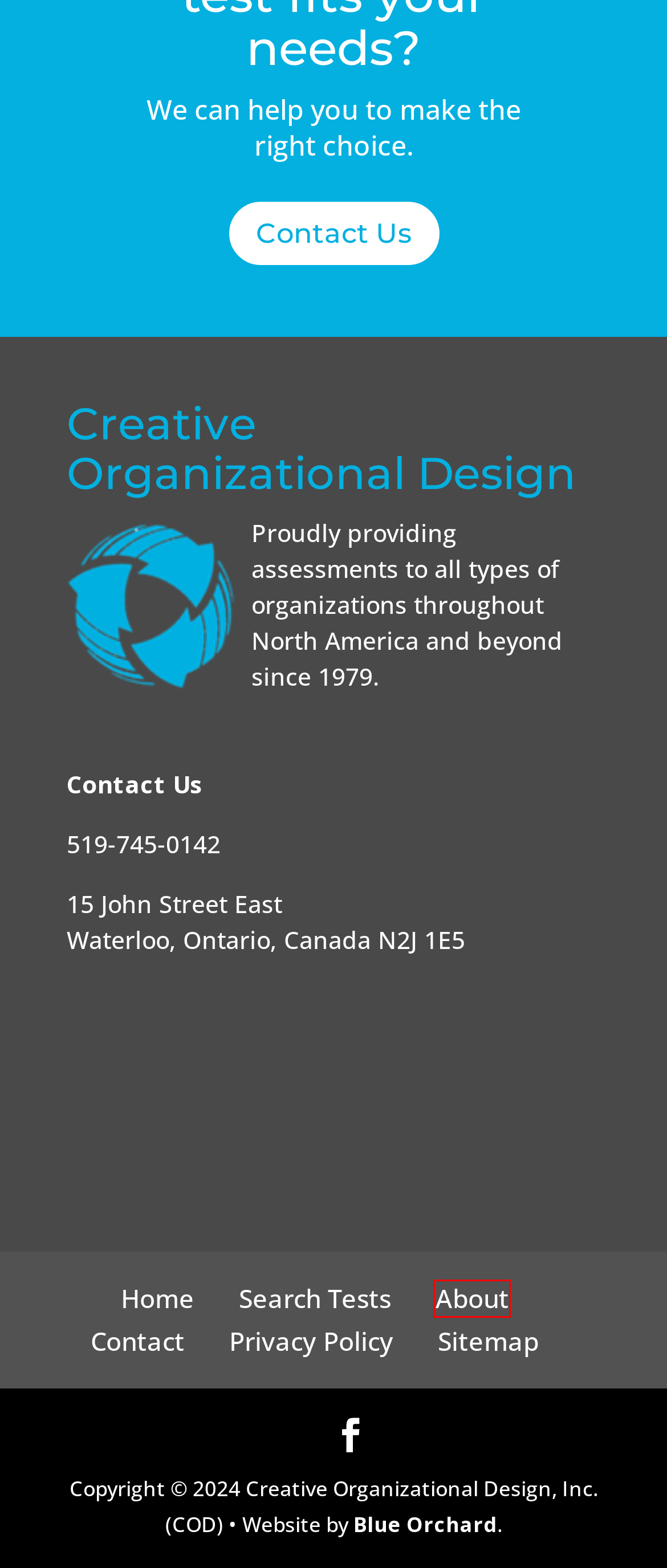Look at the screenshot of a webpage, where a red bounding box highlights an element. Select the best description that matches the new webpage after clicking the highlighted element. Here are the candidates:
A. Attorney Test - for aggression, detail-orientation, stability, optimism,
B. About Creative Organizational Design - Creative Organizational Design
C. Law Enforcement Officer Comprehensive Assessment
D. Legal Archives - Creative Organizational Design
E. Executive Leadership Portfolio - Identify outstanding performers
F. Home - Blue Orchard Communications & Web Design
G. Search Our Employee Assessment Tests - Creative Organizational Design
H. Privacy Policy - Creative Organizational Design

B